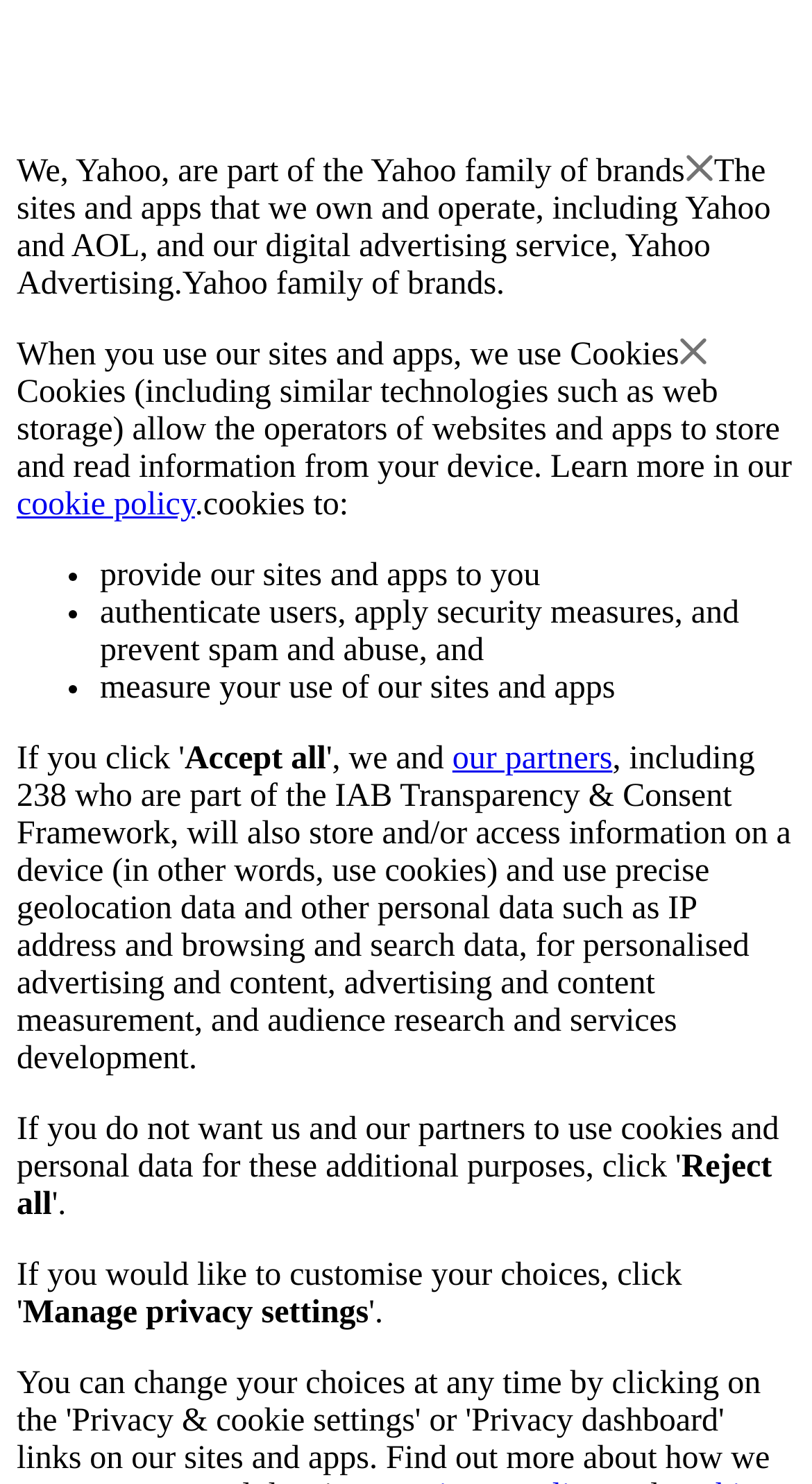Determine the bounding box for the UI element as described: "our partners". The coordinates should be represented as four float numbers between 0 and 1, formatted as [left, top, right, bottom].

[0.557, 0.5, 0.754, 0.523]